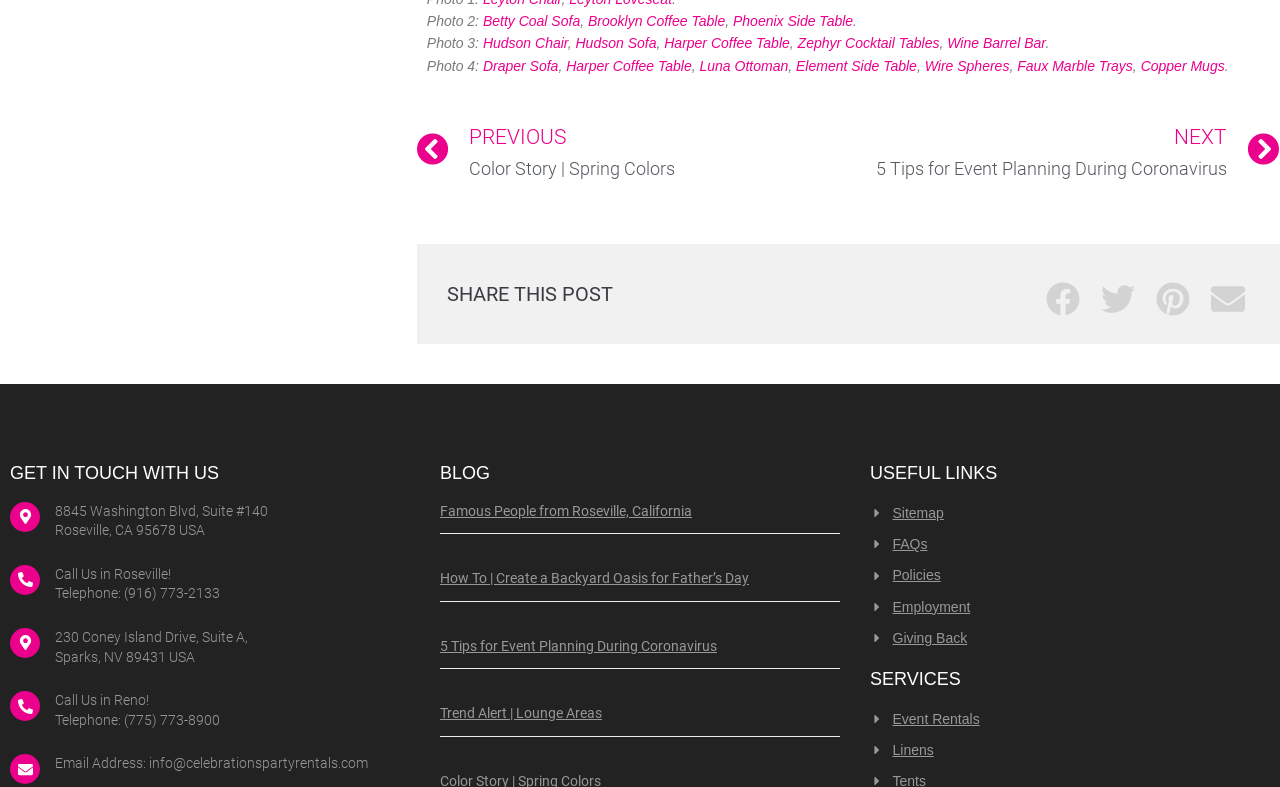Please identify the bounding box coordinates of the area that needs to be clicked to fulfill the following instruction: "View the 'Event Rentals' service."

[0.68, 0.899, 0.992, 0.927]